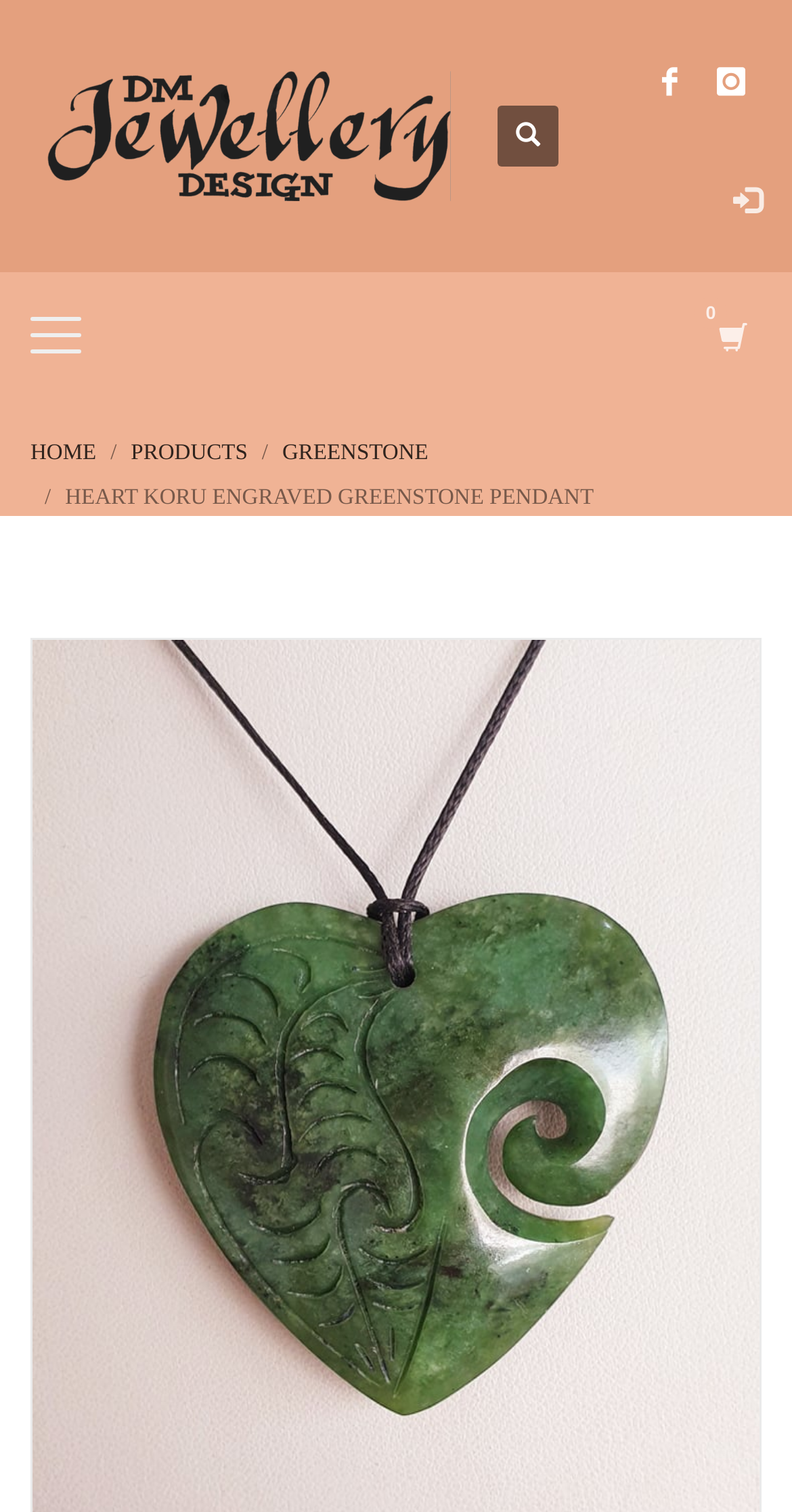Identify the title of the webpage and provide its text content.

Heart Koru Engraved Greenstone Pendant